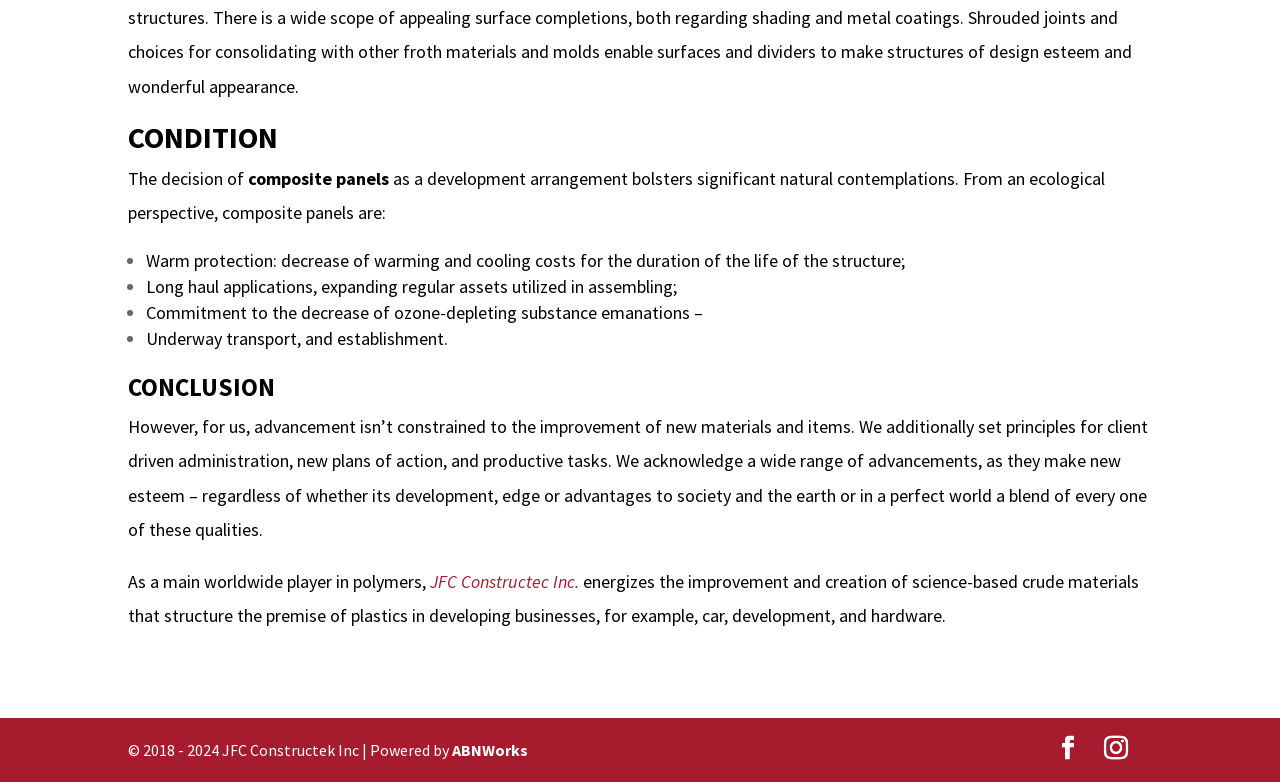Using details from the image, please answer the following question comprehensively:
What is the main topic of the webpage?

The webpage appears to be discussing the benefits and advantages of composite panels, as indicated by the heading 'CONDITION' and the subsequent text describing their ecological benefits.